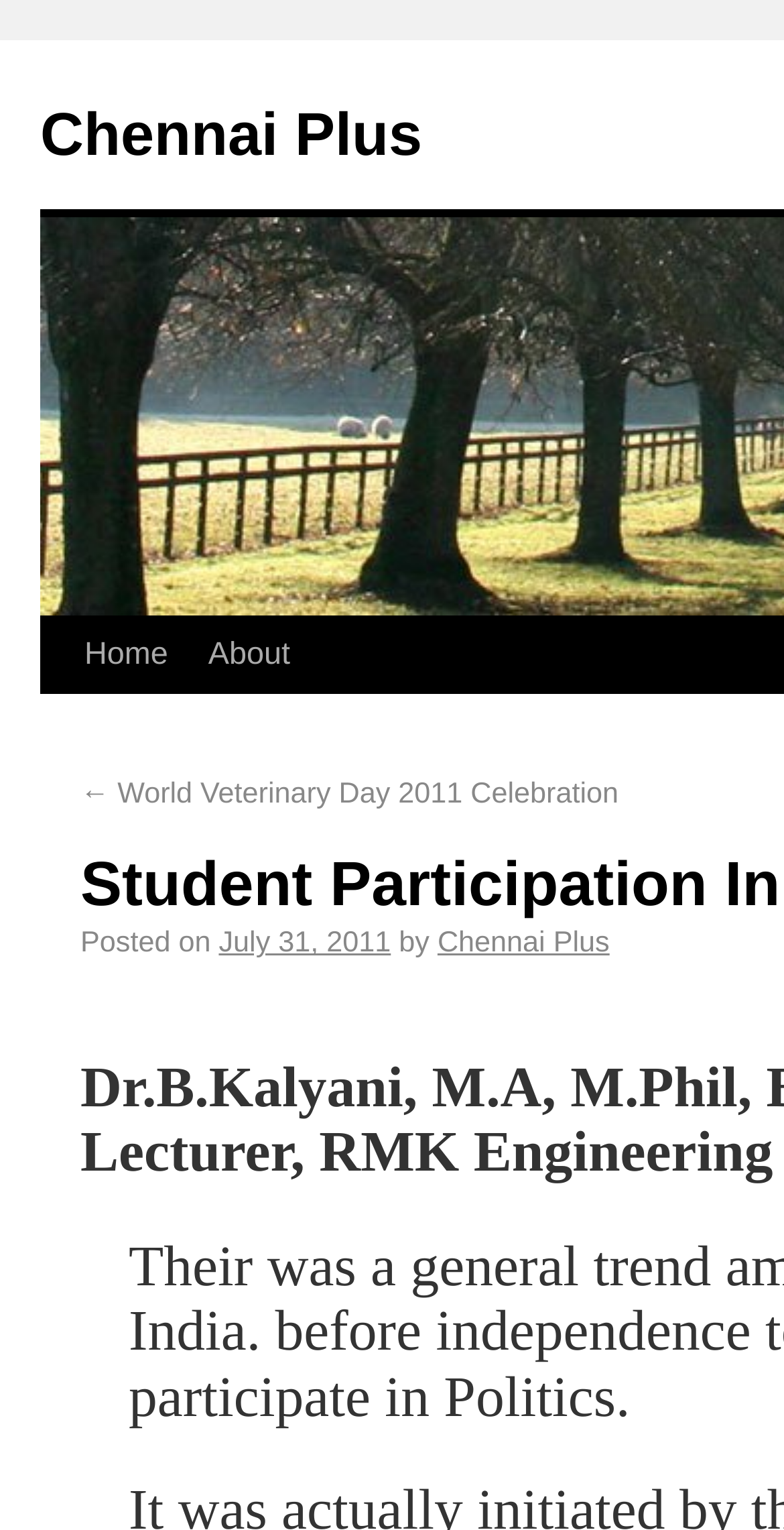From the image, can you give a detailed response to the question below:
What is the name of the website?

I determined the name of the website by looking at the top-left corner of the webpage, where I found a link with the text 'Chennai Plus'. This suggests that 'Chennai Plus' is the name of the website.